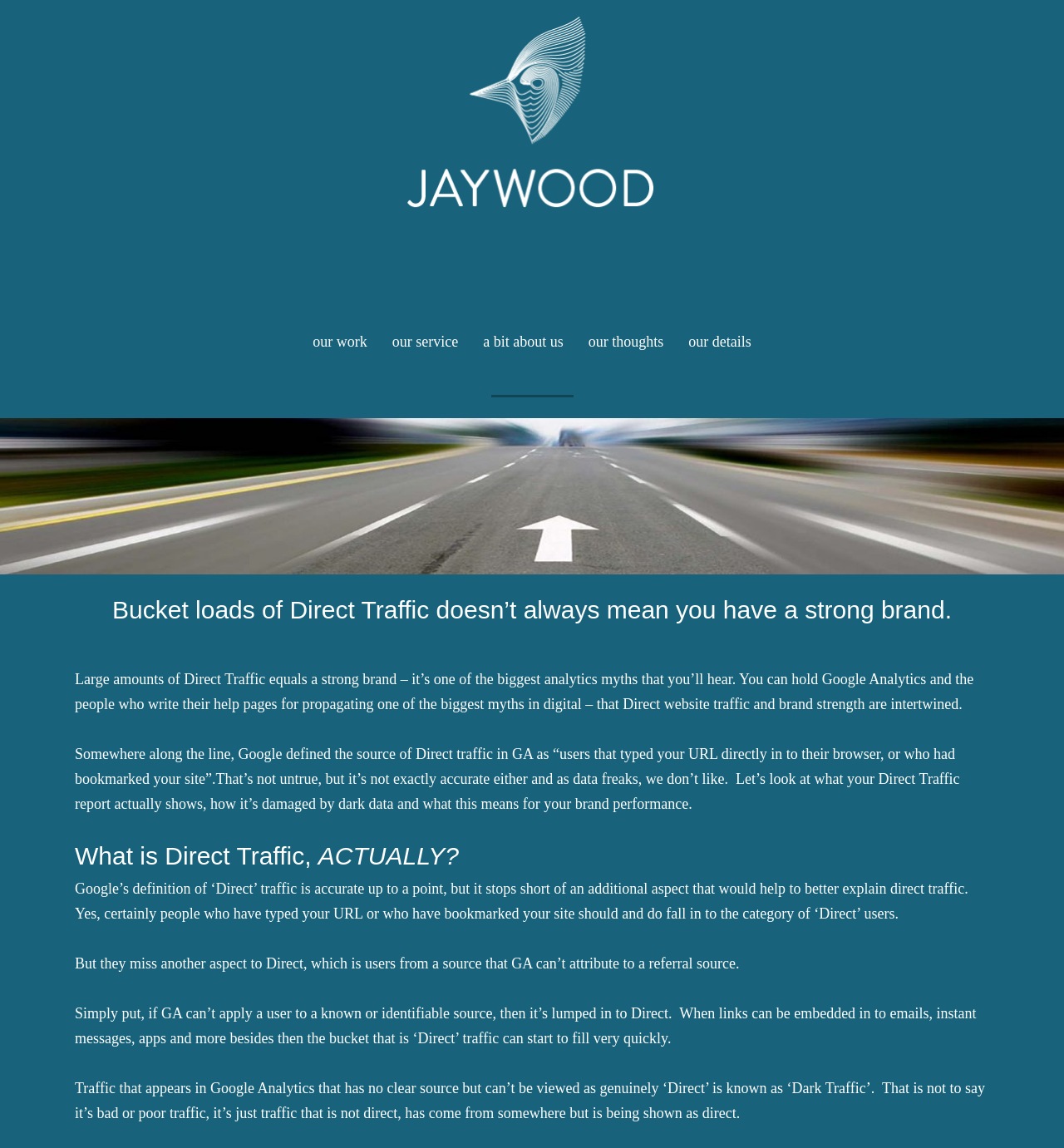Present a detailed account of what is displayed on the webpage.

The webpage appears to be a blog post or article from the Jaywood agency, with a focus on debunking the myth that direct traffic is equivalent to a strong brand. 

At the top of the page, there is a heading with the title "Jaywood agency" accompanied by a link and an image, both of which are positioned near the top left corner of the page. 

Below this, there are five links arranged horizontally, labeled "our work", "our service", "a bit about us", "our thoughts", and "our details", which are likely navigation links to other sections of the website.

The main content of the page begins with a heading that repeats the title of the article, "Bucket loads of Direct Traffic doesn’t always mean you have a strong brand." This is followed by a block of text that explains the myth and how it is perpetuated by Google Analytics. 

The article then delves deeper into the topic, with sections titled "What is Direct Traffic, ACTUALLY?" and subsequent paragraphs that discuss the limitations of Google's definition of direct traffic and the concept of "dark traffic". 

Throughout the article, there are no images aside from the Jaywood agency logo at the top. The text is arranged in a clear and readable format, with headings and paragraphs that flow logically from one to the next.